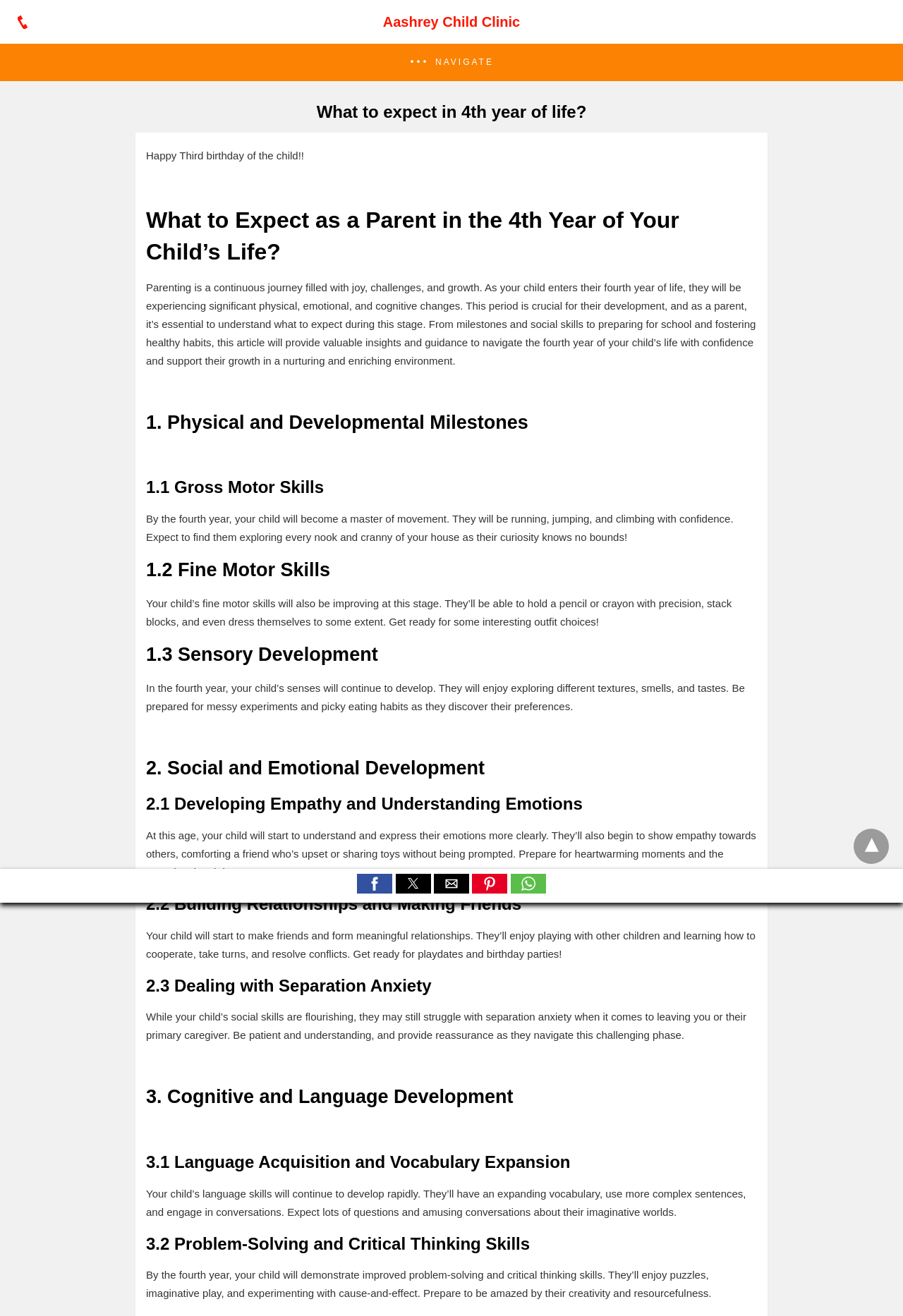What is the age of the child being discussed?
Please answer the question with a detailed and comprehensive explanation.

The webpage is discussing the fourth year of a child's life, and the various physical, emotional, and cognitive changes they will experience during this stage.